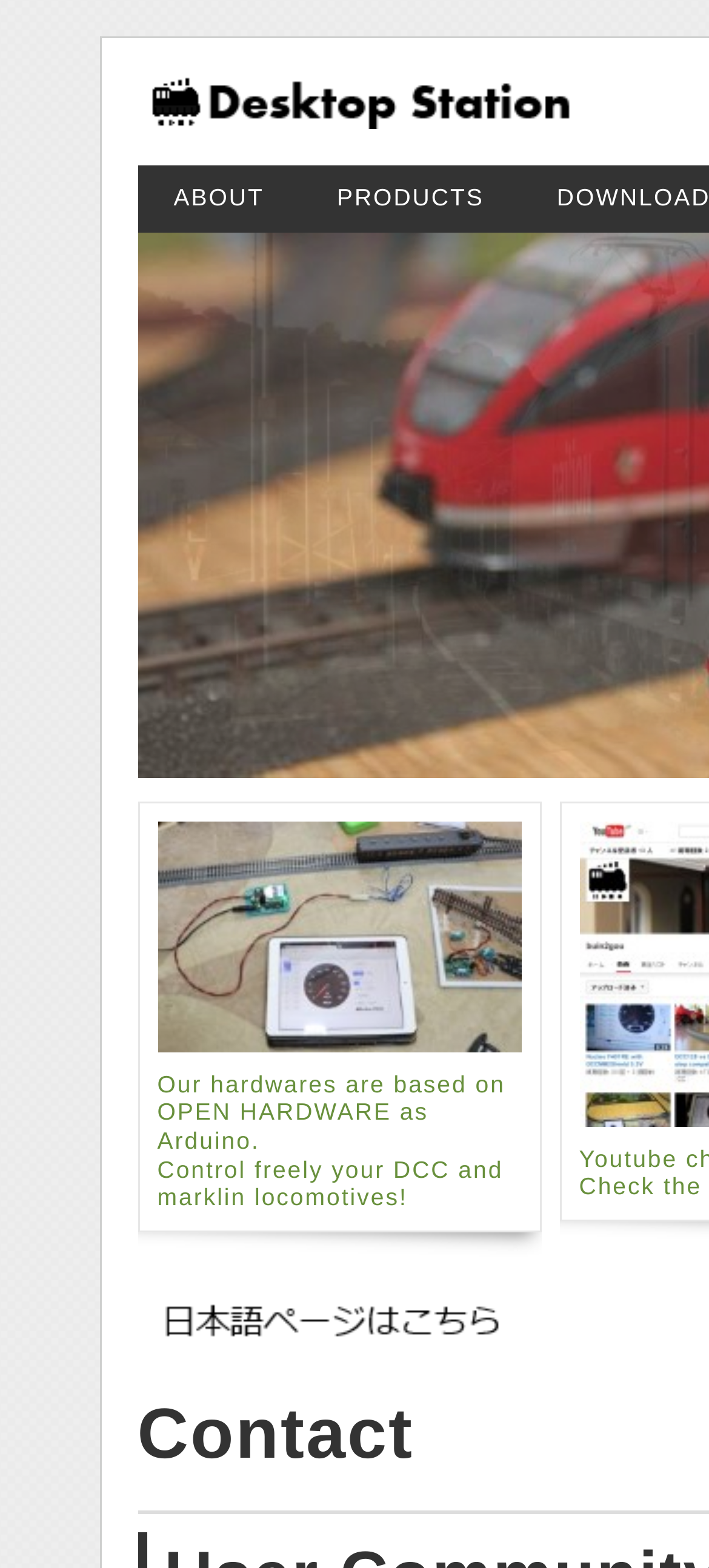Given the webpage screenshot, identify the bounding box of the UI element that matches this description: "Mystery Themes".

None